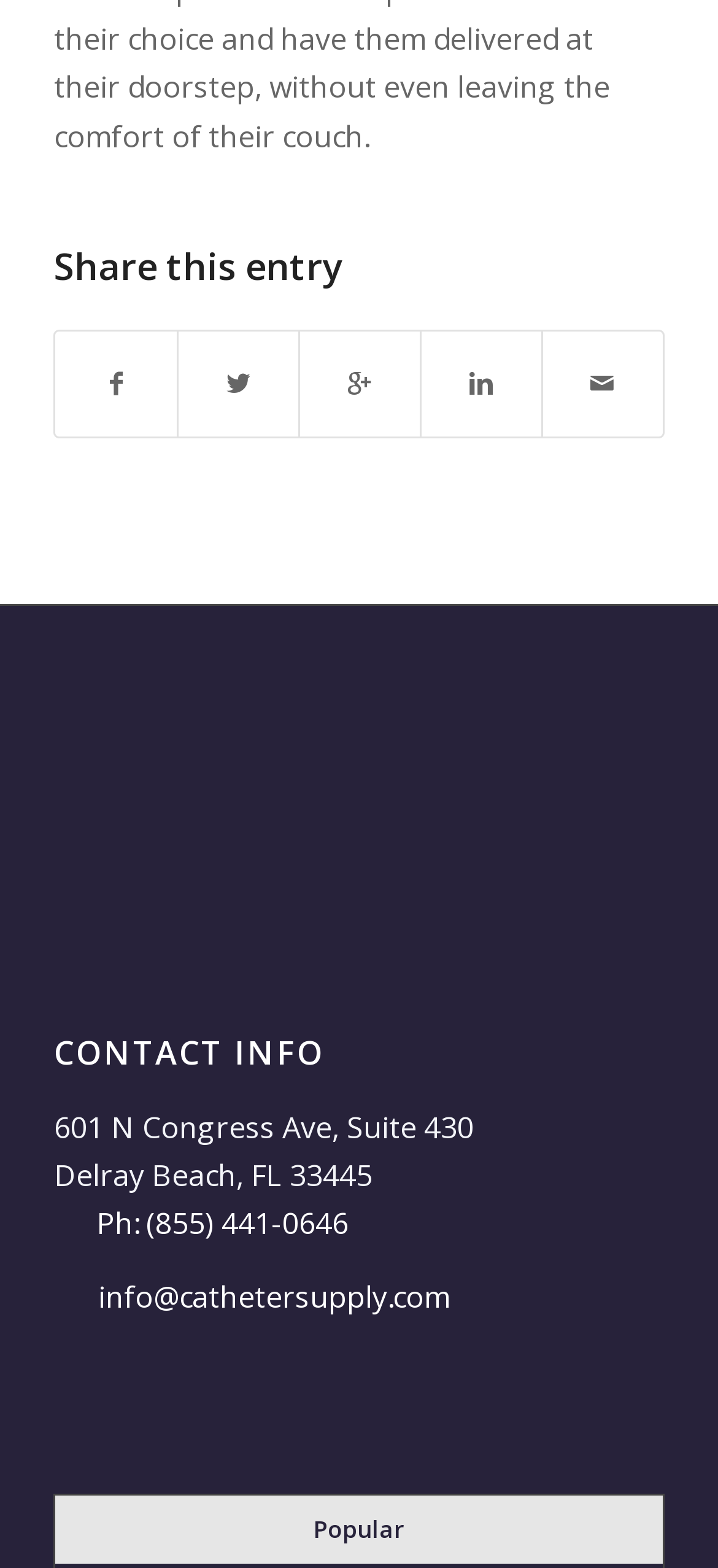Respond to the following query with just one word or a short phrase: 
What is the category of the webpage?

Contact Info